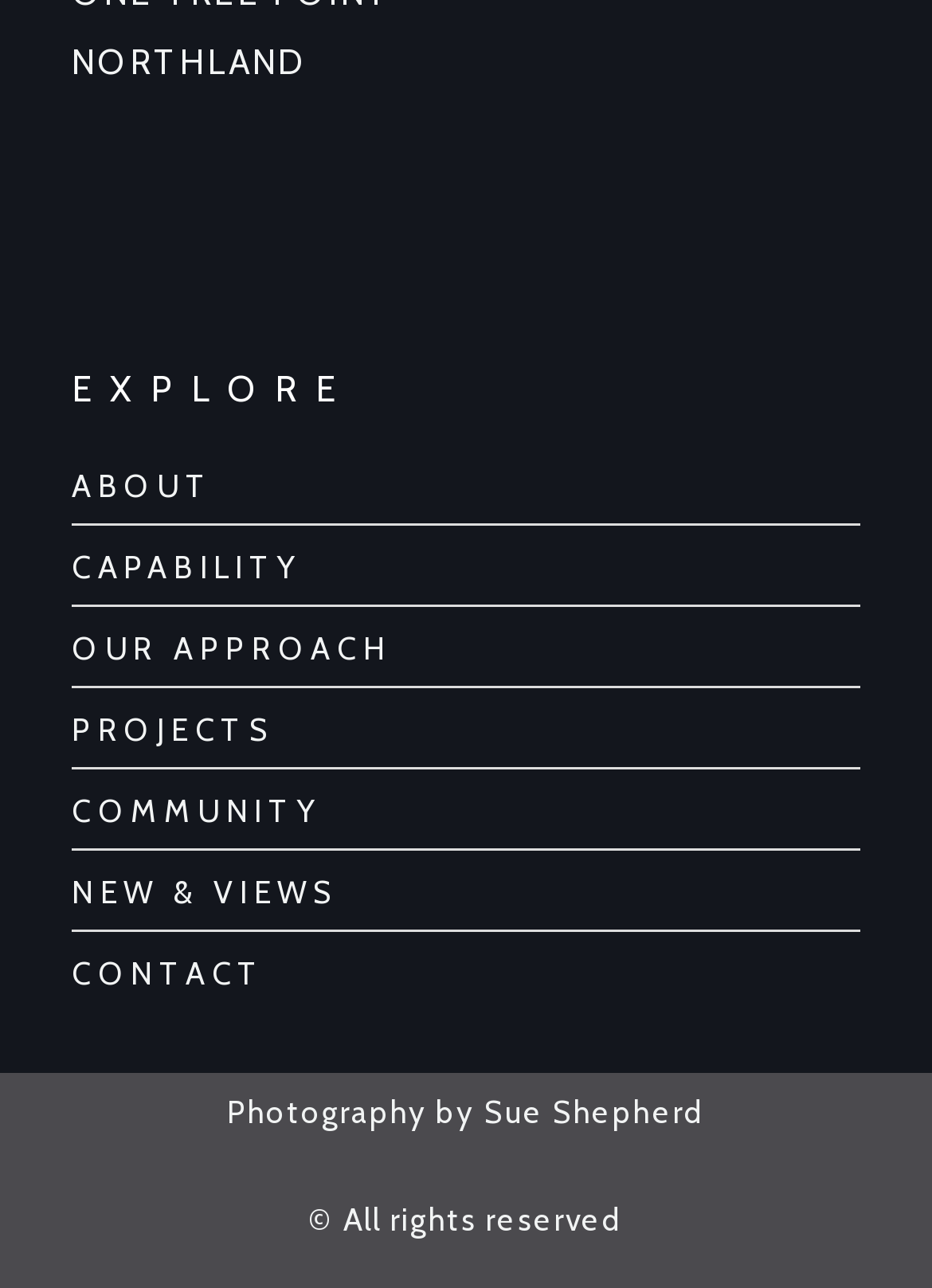Show the bounding box coordinates of the region that should be clicked to follow the instruction: "visit CONTACT."

[0.077, 0.735, 0.923, 0.776]